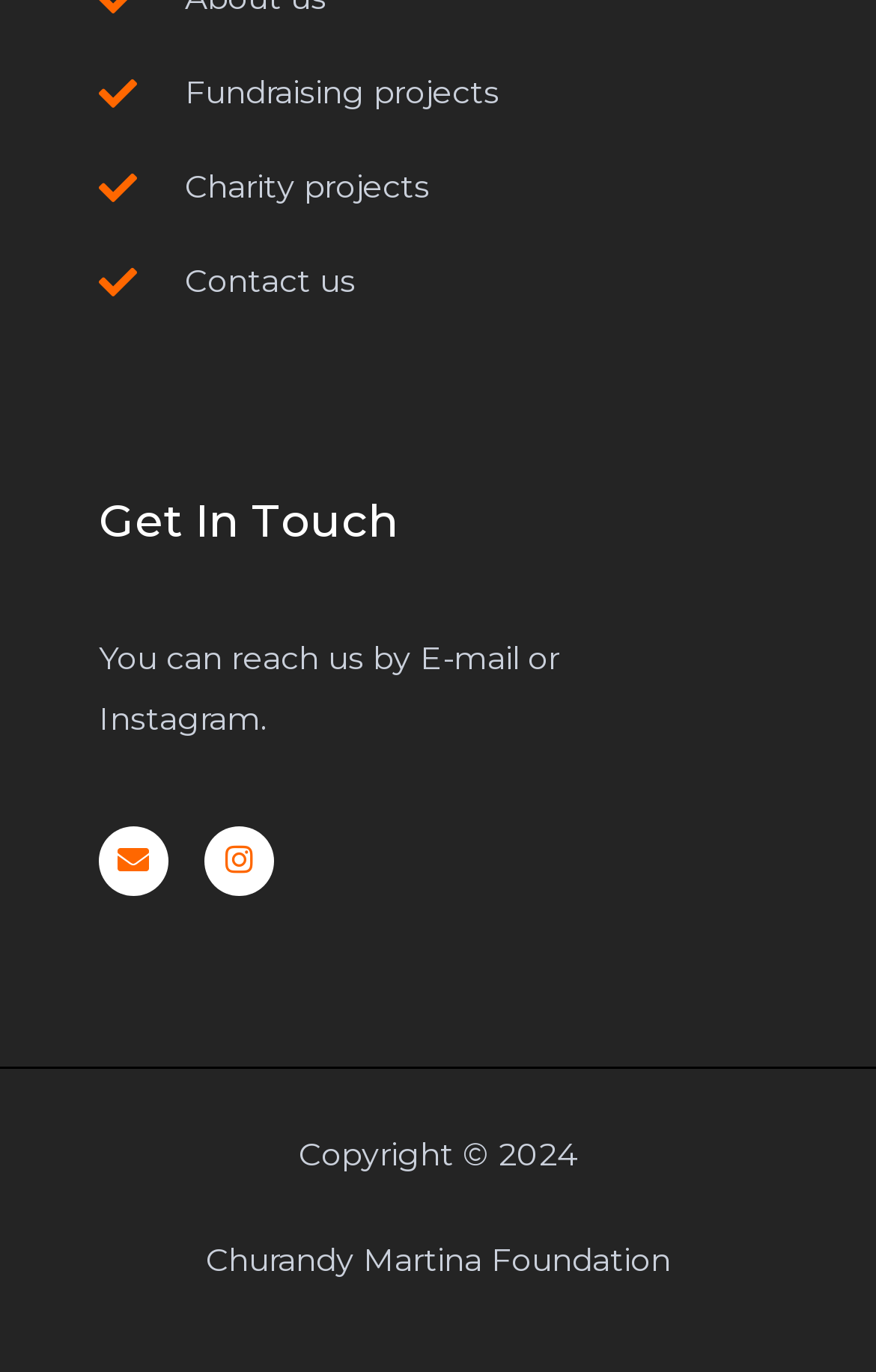Find the bounding box coordinates for the UI element whose description is: "Instagram". The coordinates should be four float numbers between 0 and 1, in the format [left, top, right, bottom].

[0.233, 0.602, 0.312, 0.653]